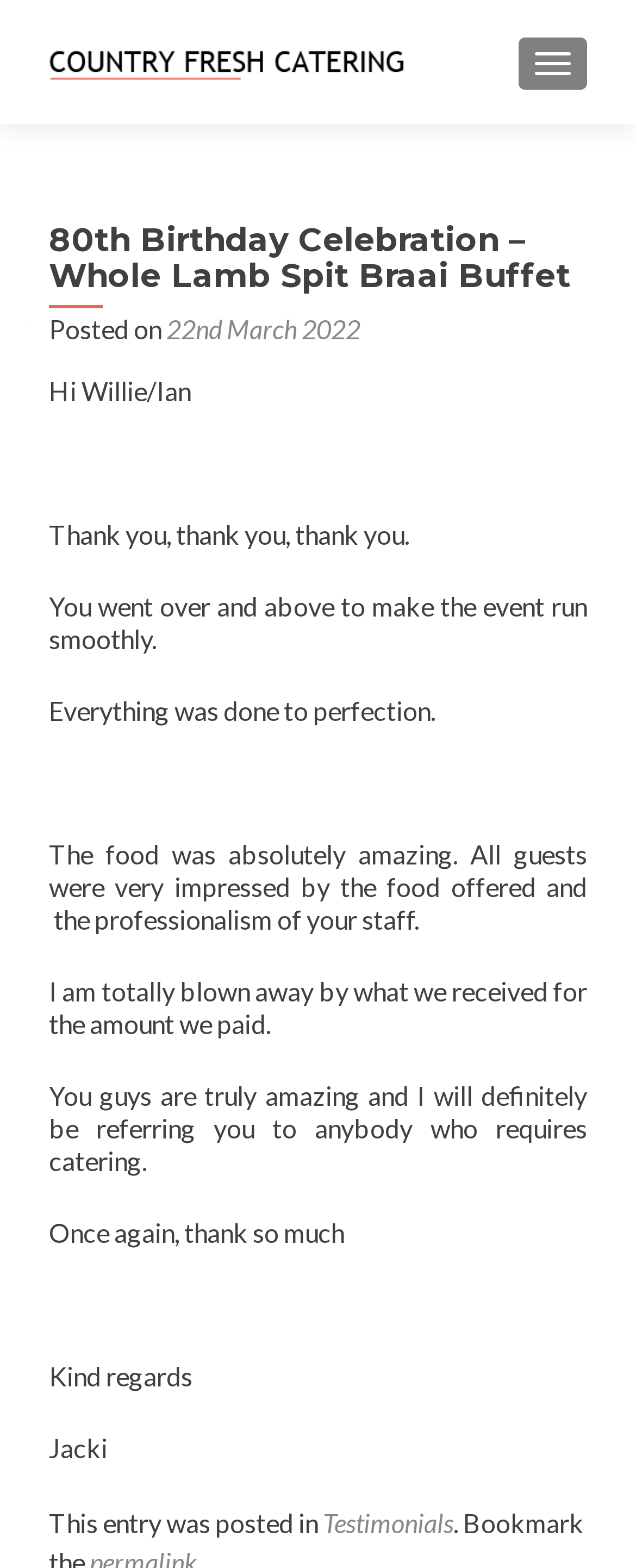What is the name of the catering company?
Look at the image and respond with a one-word or short phrase answer.

Country Fresh Catering